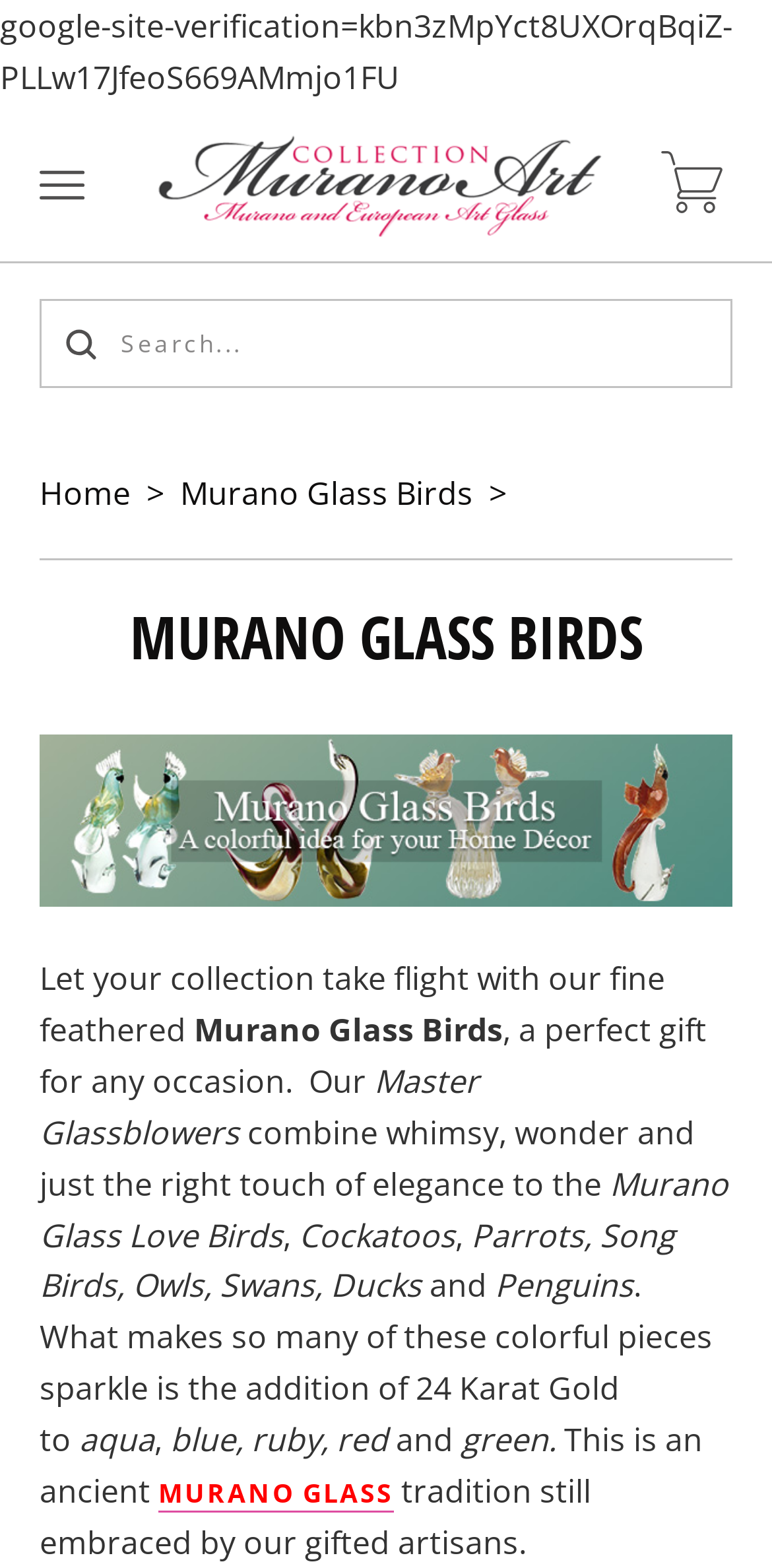Point out the bounding box coordinates of the section to click in order to follow this instruction: "Open mini cart".

[0.856, 0.096, 0.949, 0.136]